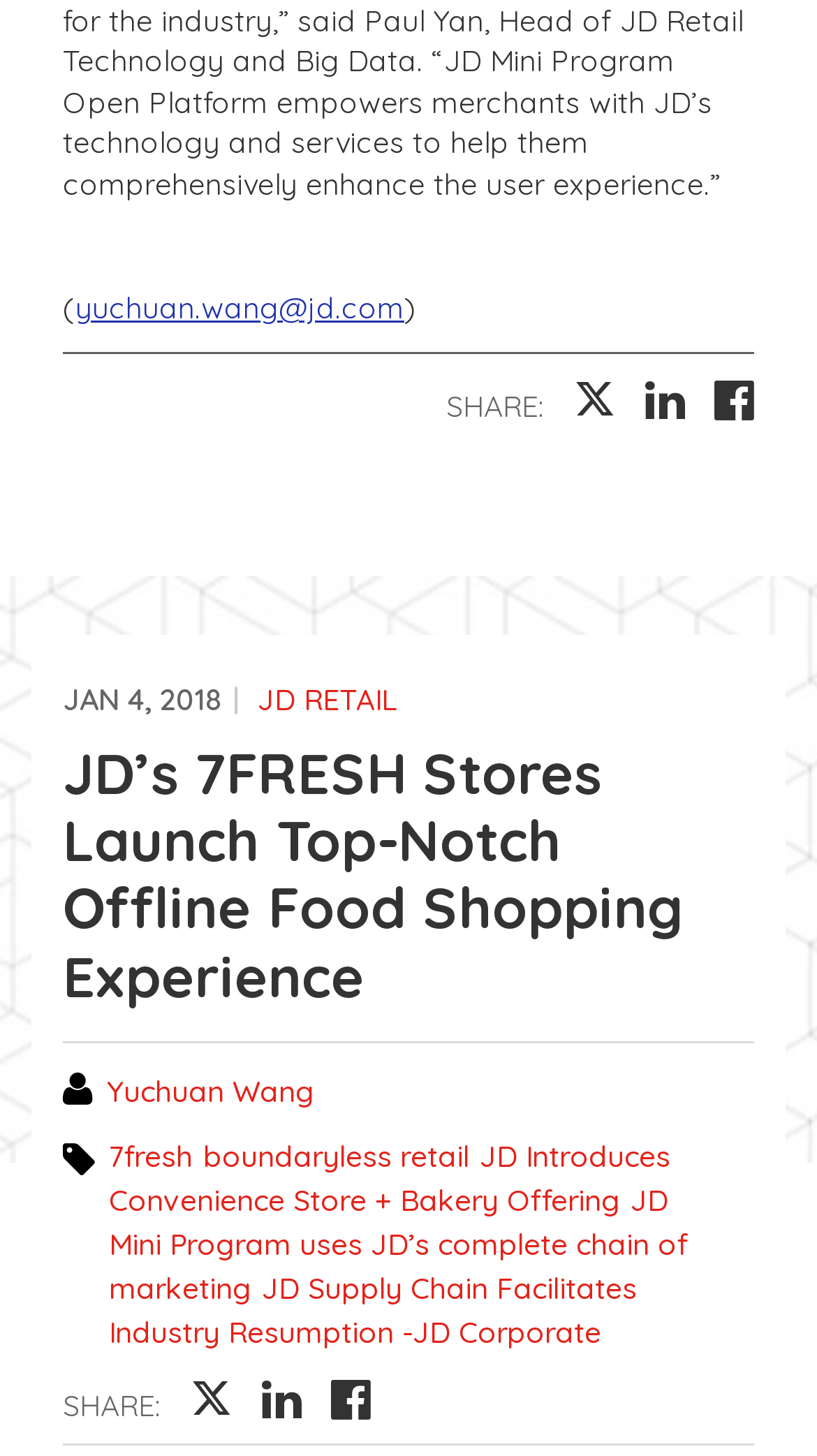Identify the bounding box coordinates of the element to click to follow this instruction: 'Visit JD RETAIL'. Ensure the coordinates are four float values between 0 and 1, provided as [left, top, right, bottom].

[0.315, 0.467, 0.485, 0.493]